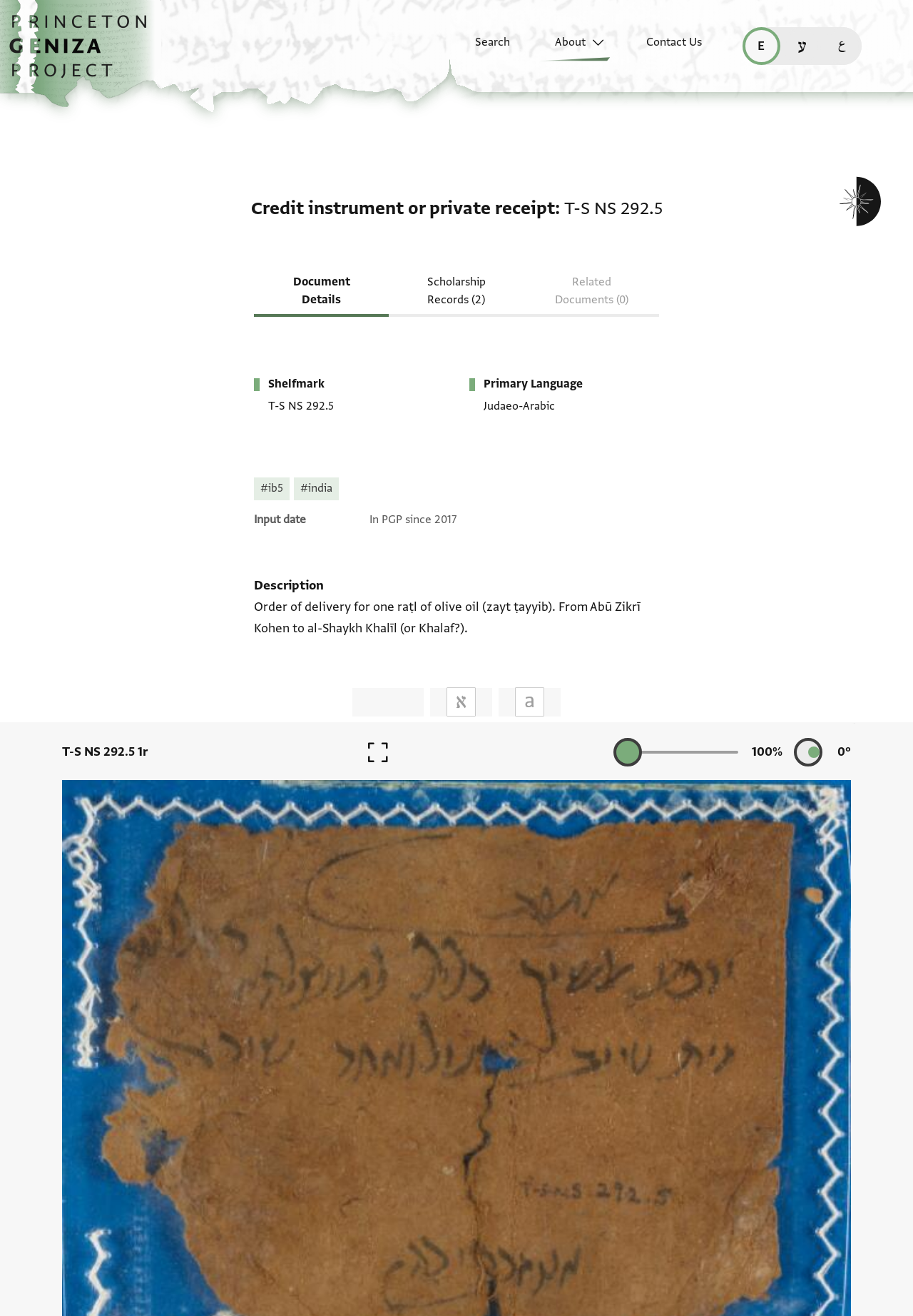Describe every aspect of the webpage comprehensively.

This webpage appears to be a digital archive of a historical document, specifically a credit instrument or private receipt. The main content of the page is divided into several sections. At the top, there is a navigation menu with links to the home page, search, about, and contact us. Below this, there are links to translate the page into English, Hebrew, and Arabic.

The main section of the page is dedicated to the document details, with a heading that reads "Credit instrument or private receipt: T-S NS 292.5". Below this, there are several tabs, including "Document Details", "Scholarship Records", and "Related Documents". The "Document Details" tab is currently active.

The page then displays metadata about the document, including its shelfmark, primary language, and tags. There is also a section for additional metadata, which includes the input date and information about when the document was added to the archive.

The main content of the page is a description of the document, which reads "Order of delivery for one raṭl of olive oil (zayt ṭayyib). From Abū Zikrī Kohen to al-Shaykh Khalīl (or Khalaf?)." Below this, there are several images of the document, with options to show or hide images, transcriptions, and translations. The images can be enlarged by clicking on the "Enlarge image" button.

The page also includes a slider to adjust the zoom level of the images, as well as a button to rotate the image. There are two images of the document, one labeled "T-S NS 292.5 1r" and the other labeled "T-S NS 292.5 1v", which appear to be different sides of the document.